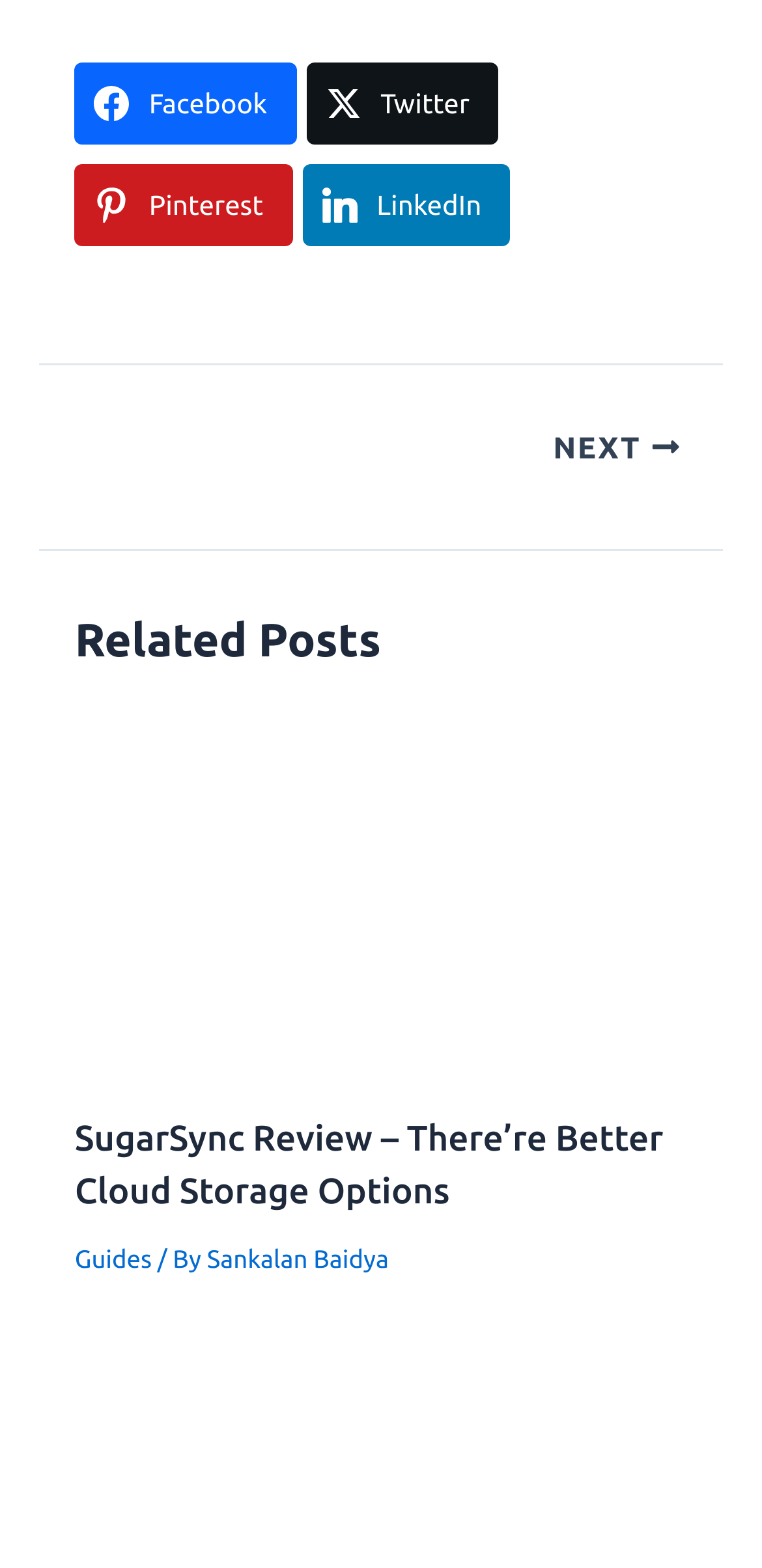What is the text of the navigation link?
Give a detailed response to the question by analyzing the screenshot.

I looked at the navigation section and found a link with the text 'NEXT', so the text of the navigation link is 'NEXT'.